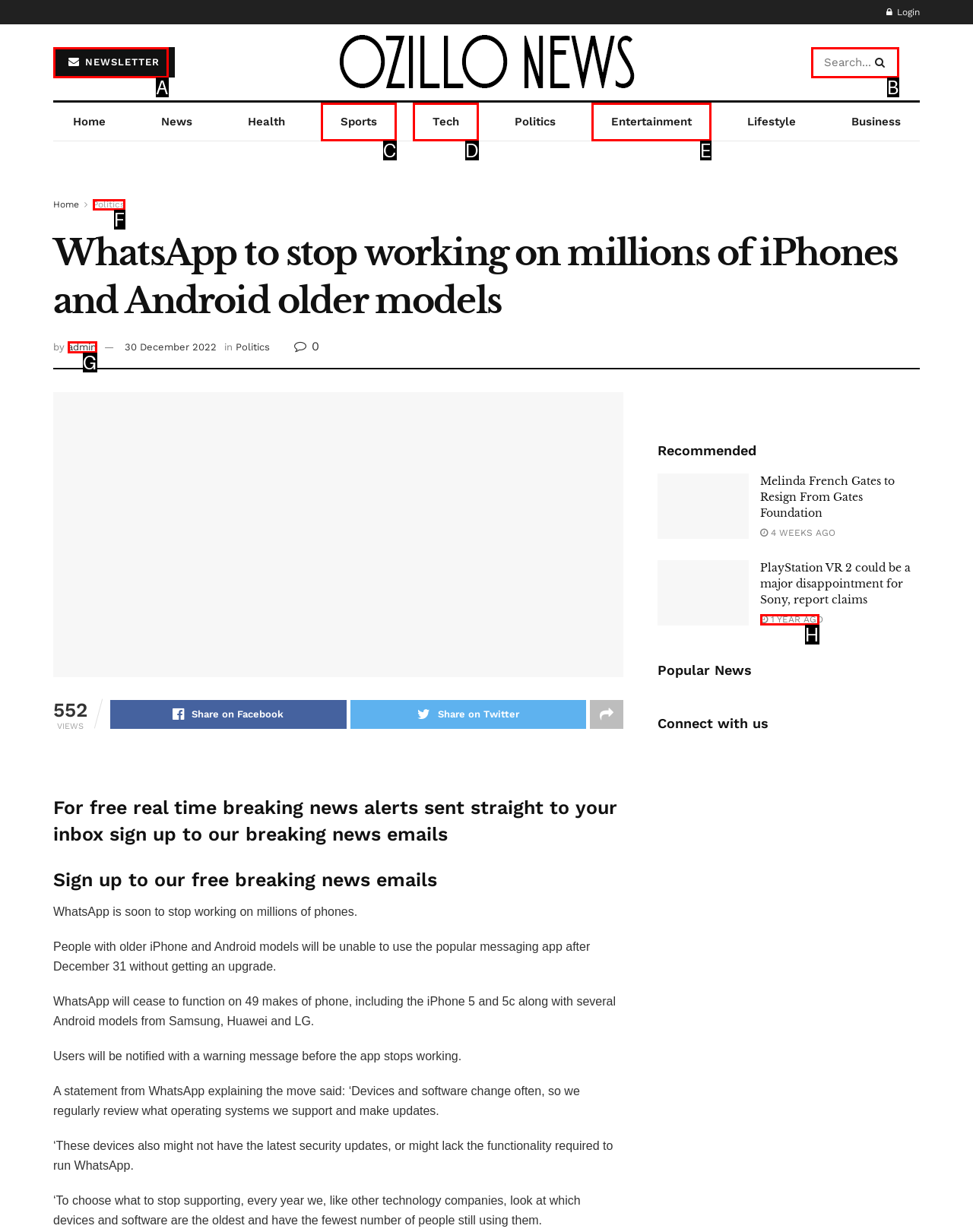Identify the letter of the UI element that corresponds to: Entertainment
Respond with the letter of the option directly.

E